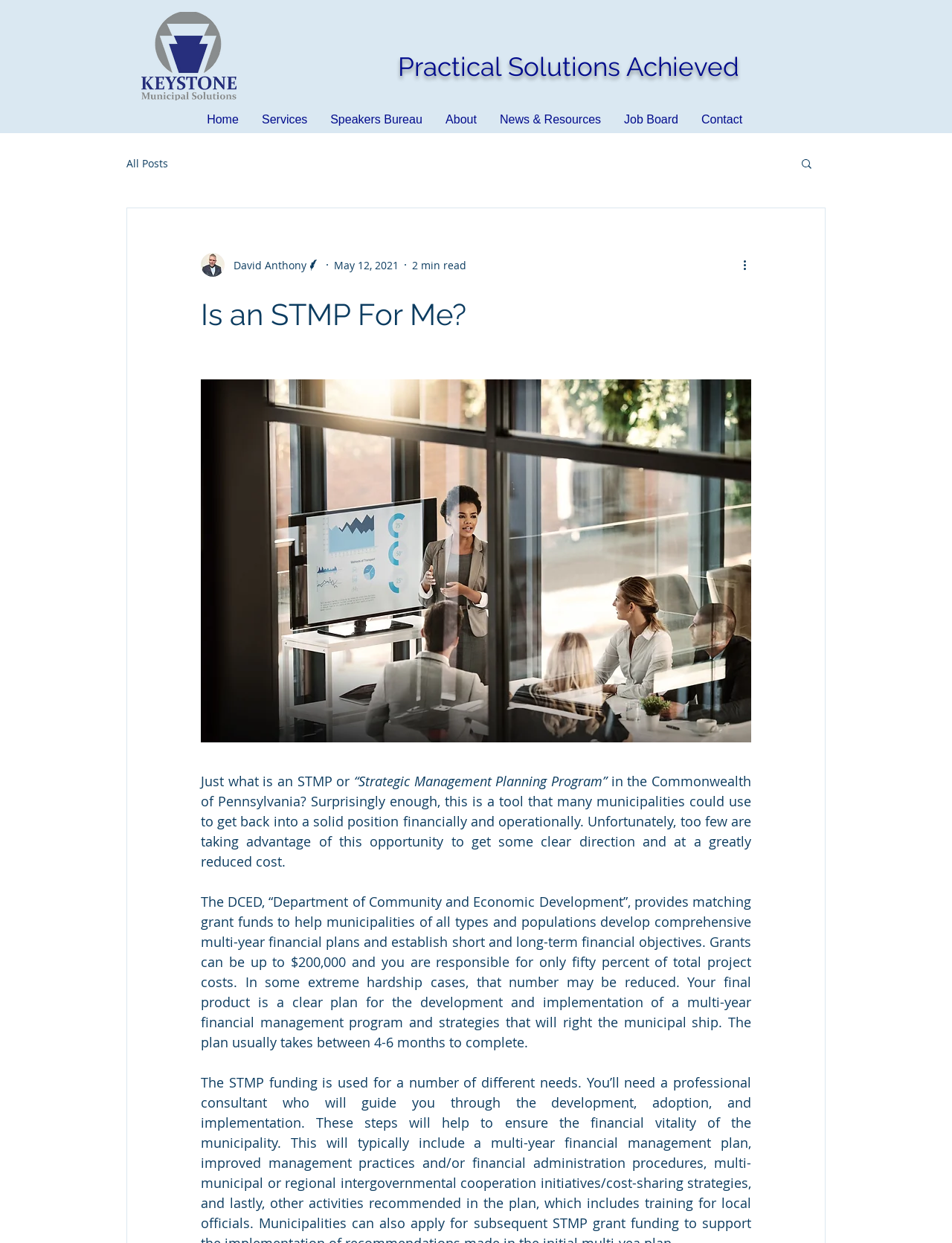How many navigation links are in the 'Site' navigation? Analyze the screenshot and reply with just one word or a short phrase.

7